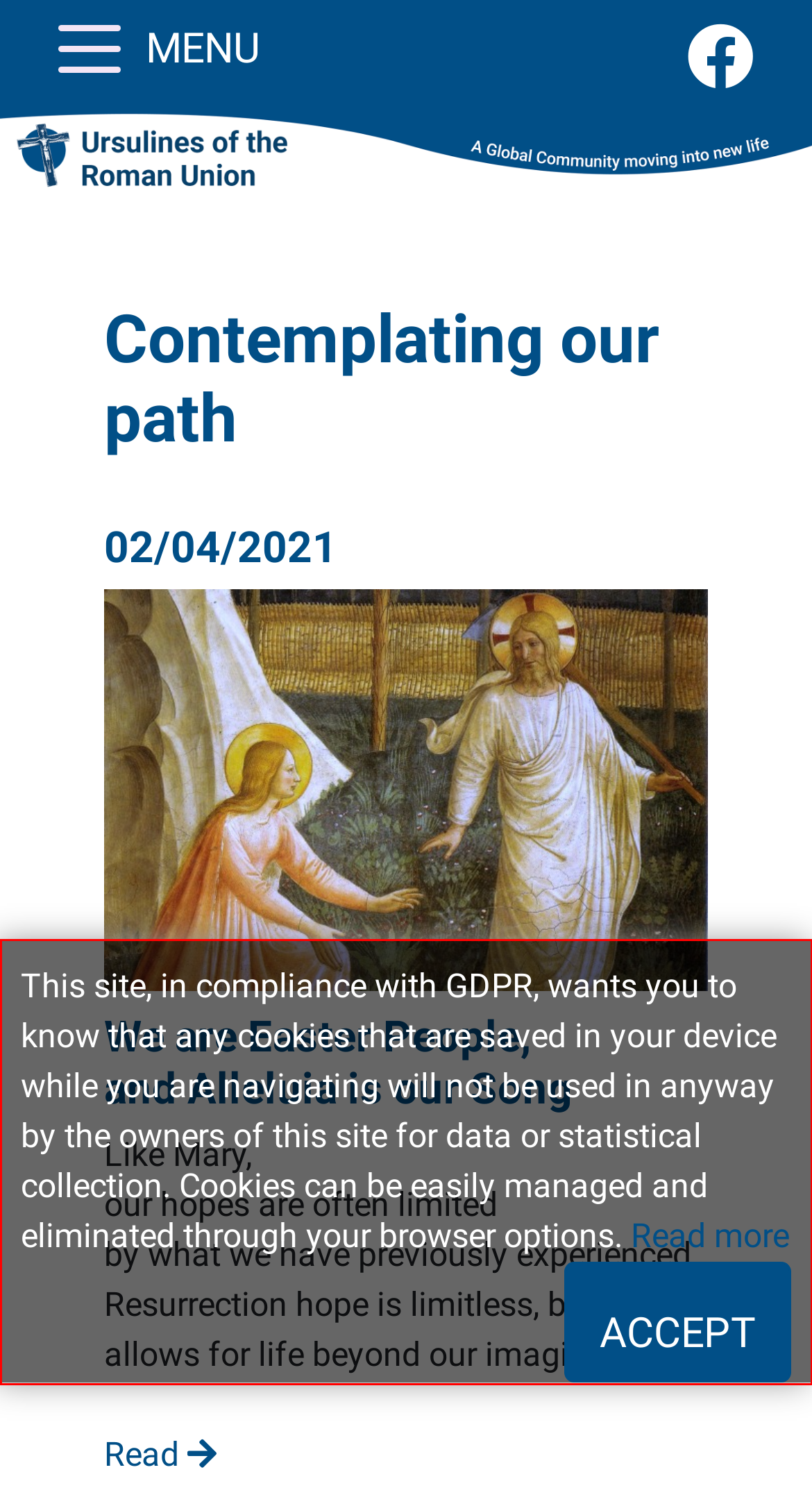Given a screenshot of a webpage containing a red bounding box, perform OCR on the text within this red bounding box and provide the text content.

This site, in compliance with GDPR, wants you to know that any cookies that are saved in your device while you are navigating will not be used in anyway by the owners of this site for data or statistical collection. Cookies can be easily managed and eliminated through your browser options. Read more ACCEPT